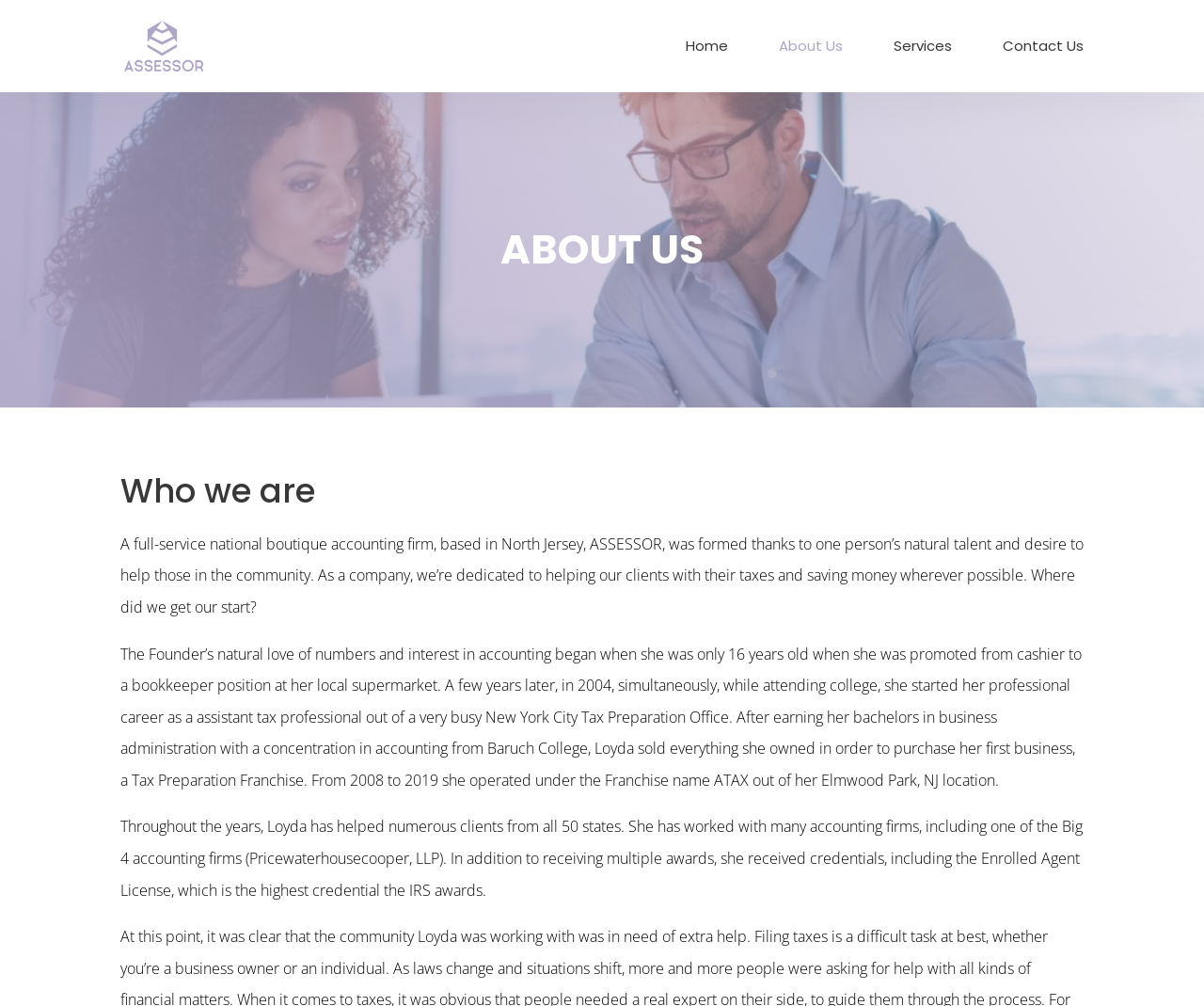Explain the webpage's layout and main content in detail.

The webpage is about the "About Us" section of Assessor, a national boutique accounting firm. At the top left, there is a link to "Assessor" accompanied by an image with the same name. 

On the top right, there is a navigation menu with four links: "Home", "About Us", "Services", and "Contact Us", arranged from left to right. 

Below the navigation menu, there is a large heading "ABOUT US" centered on the page. 

Under the heading, there is a subheading "Who we are" located on the left side of the page. 

The main content of the page is a long paragraph that describes the history and mission of Assessor. It starts with the founder's early interest in accounting and her career progression, including her experience working with a Big 4 accounting firm and receiving multiple awards and credentials. The paragraph is divided into three sections, with the founder's early life and career on the left side, her experience with the franchise on the middle left, and her achievements on the bottom left.